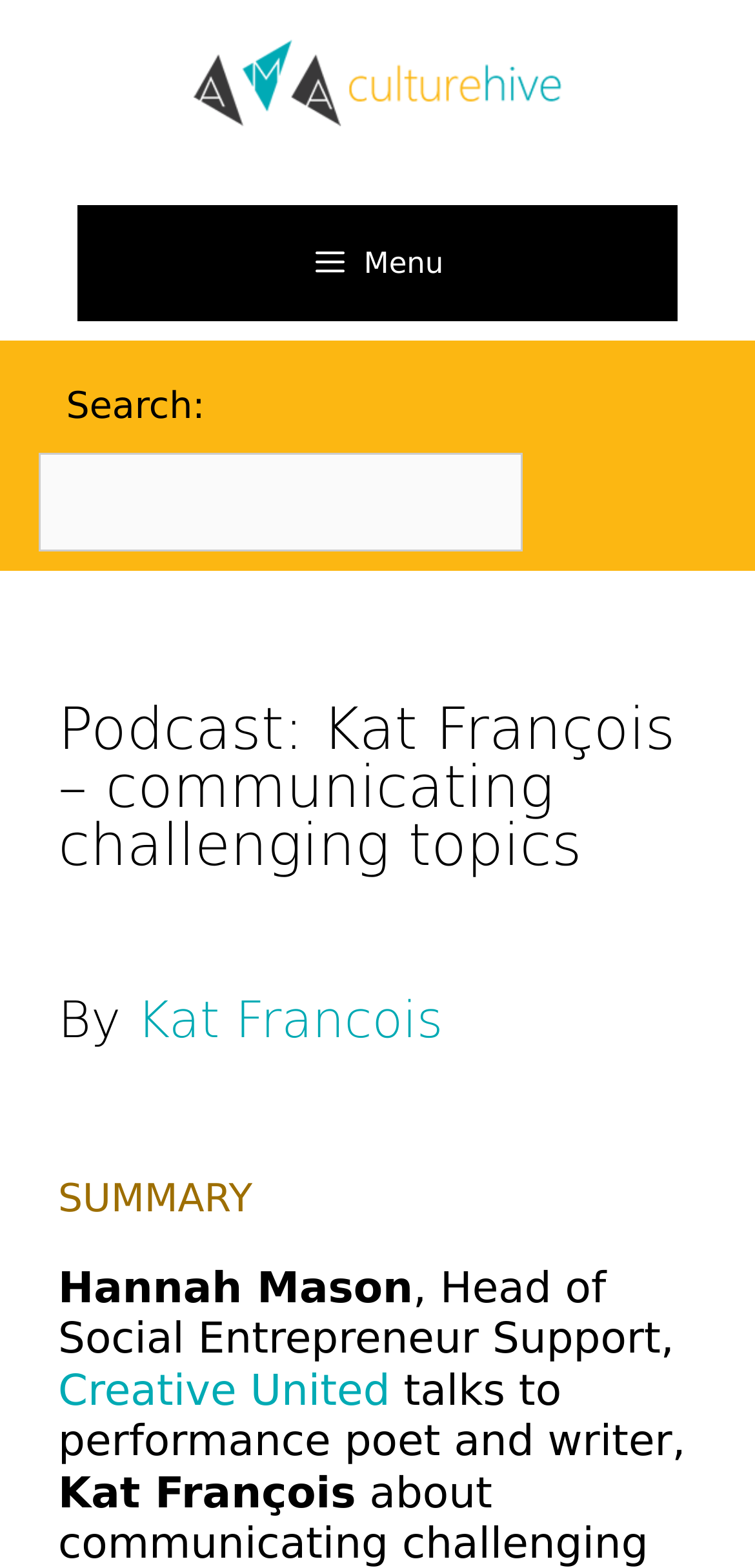What is the purpose of the button with a menu icon?
Provide a thorough and detailed answer to the question.

The button with a menu icon is located at the top right corner of the webpage, and it is labeled as ' Menu'. Its purpose is to expand the menu, which is indicated by the 'expanded: False' property.